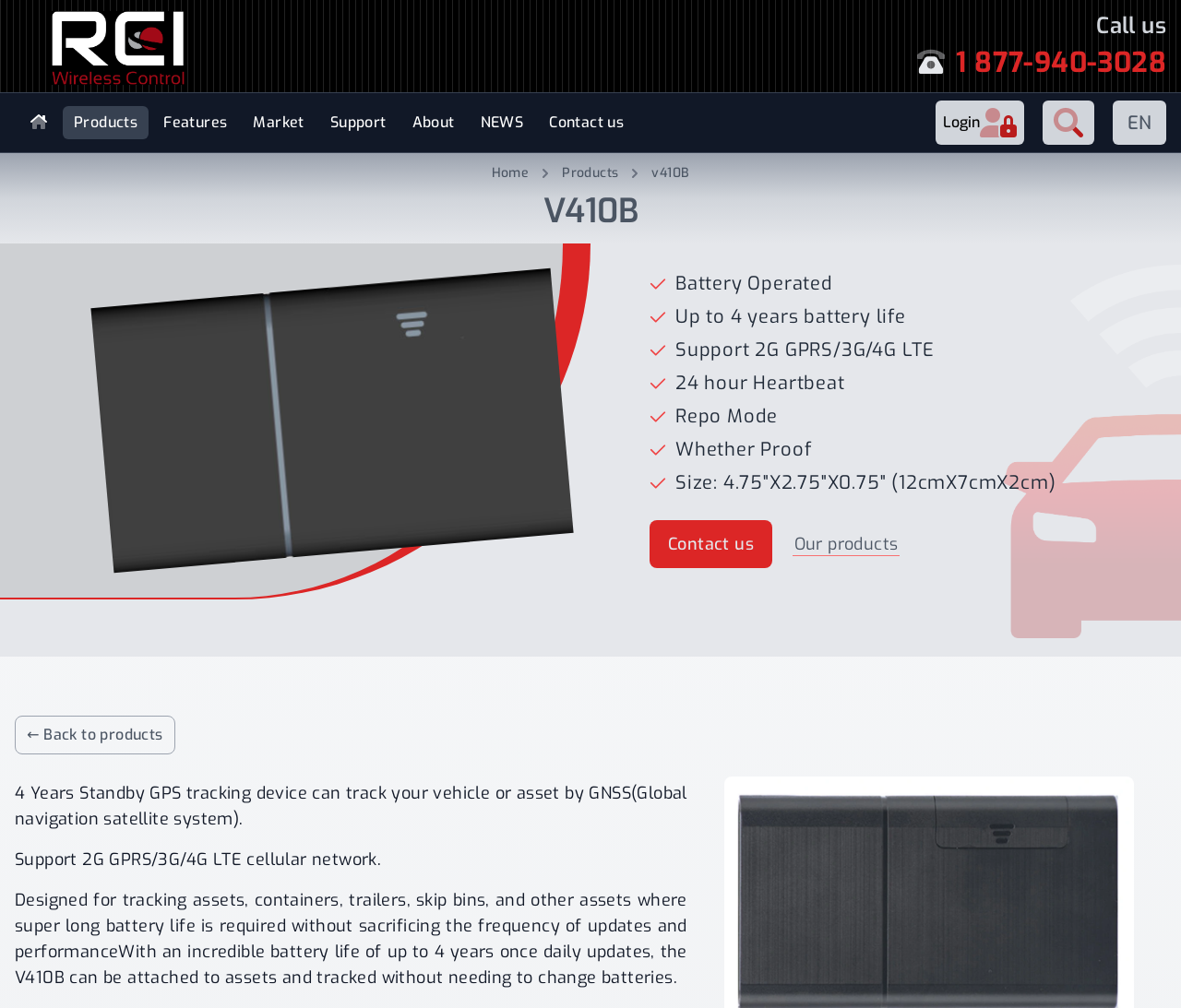Give a concise answer using only one word or phrase for this question:
What is the battery life of V410B?

Up to 4 years